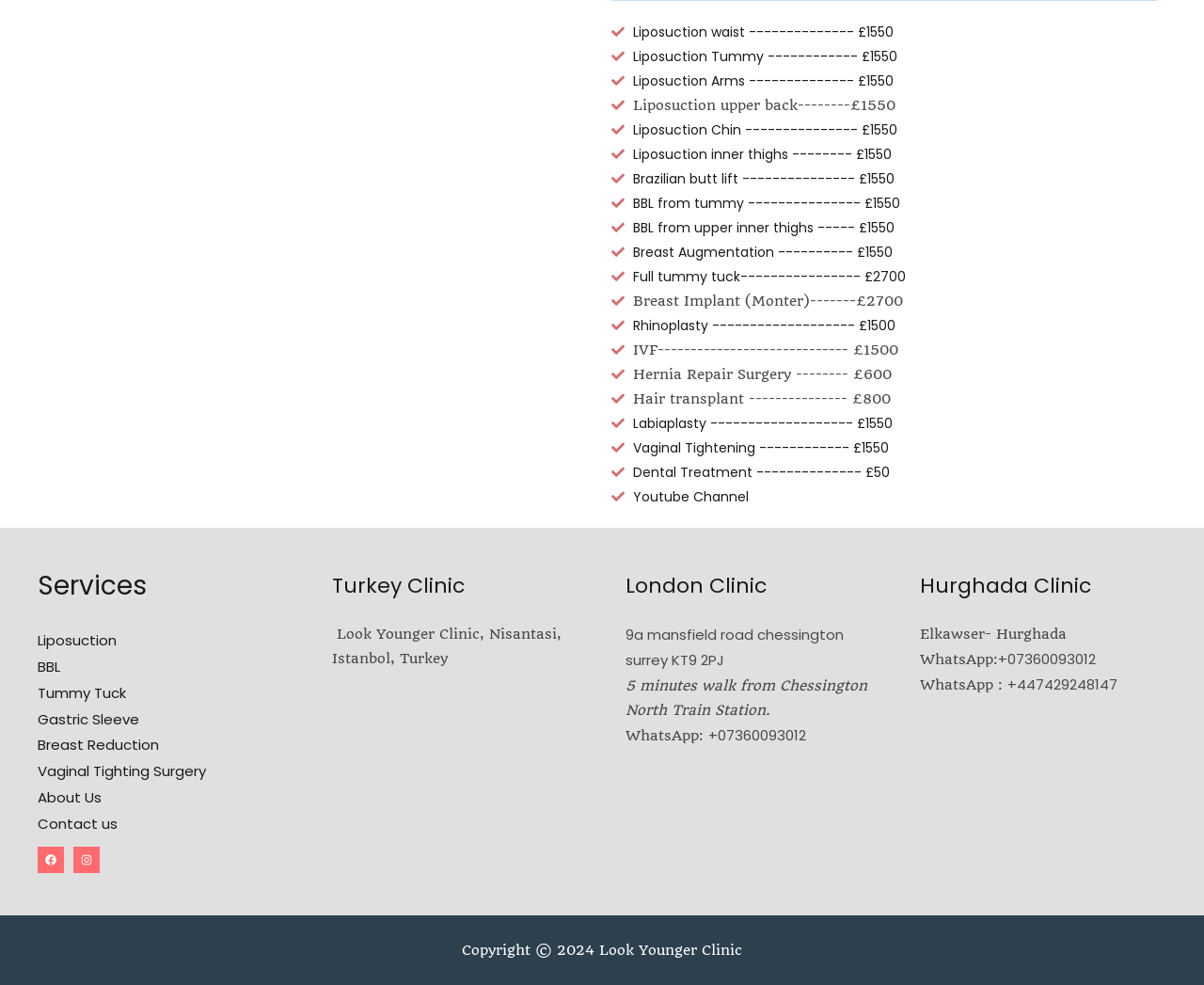Find and provide the bounding box coordinates for the UI element described here: "Council for Licensed Conveyancers". The coordinates should be given as four float numbers between 0 and 1: [left, top, right, bottom].

None